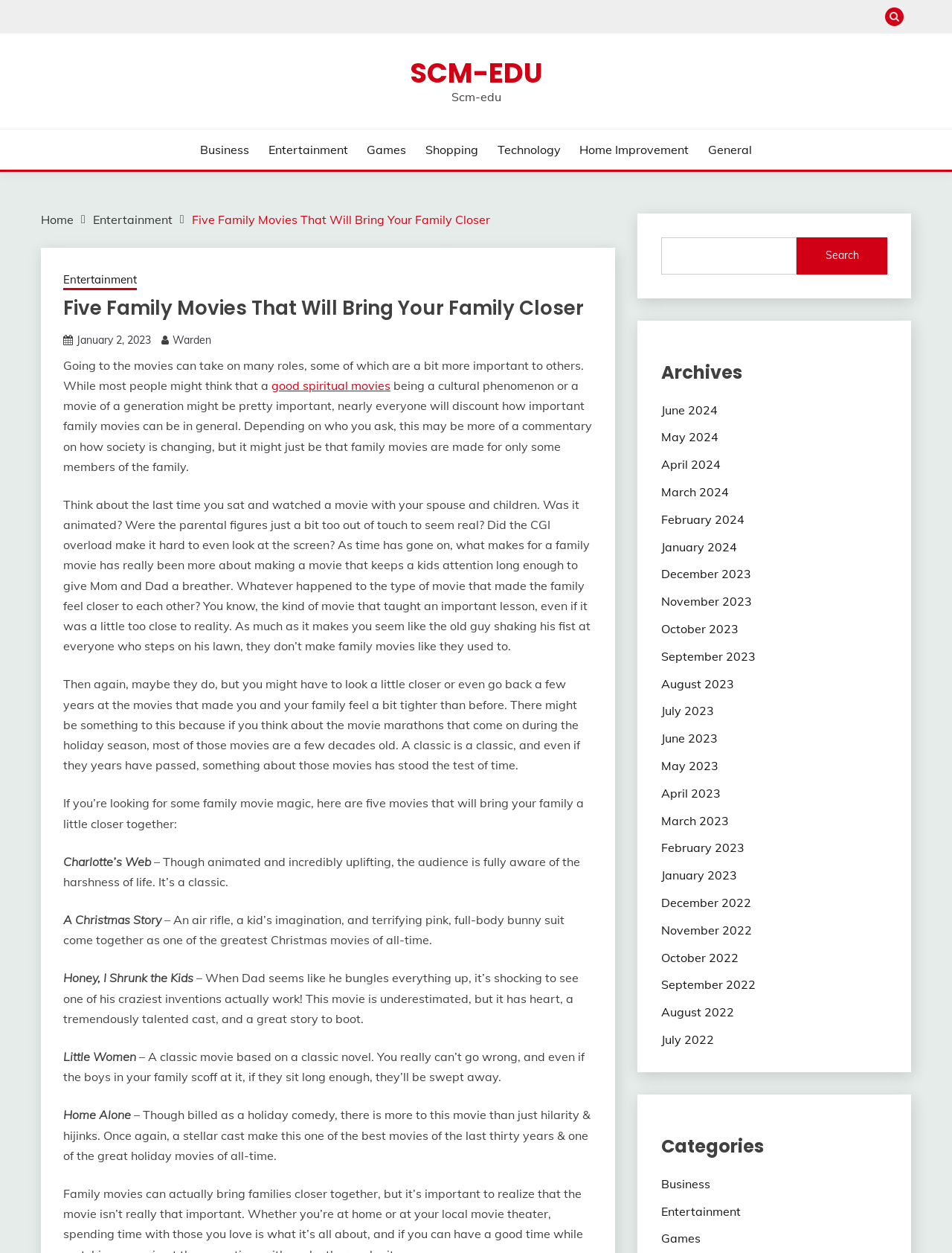Please specify the bounding box coordinates of the clickable region necessary for completing the following instruction: "Click the search button". The coordinates must consist of four float numbers between 0 and 1, i.e., [left, top, right, bottom].

[0.837, 0.189, 0.932, 0.219]